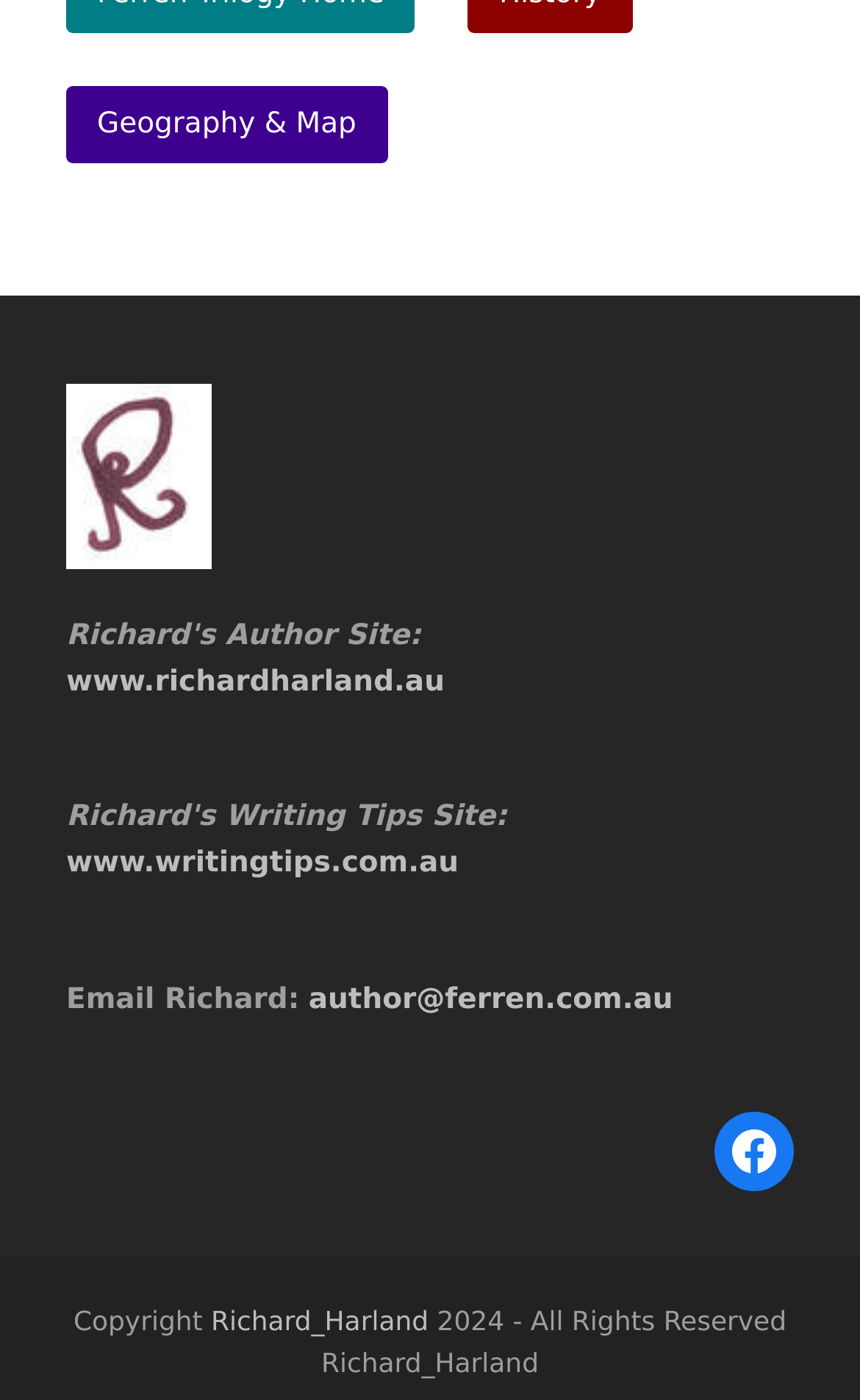Give a succinct answer to this question in a single word or phrase: 
How many links are there on the webpage?

5